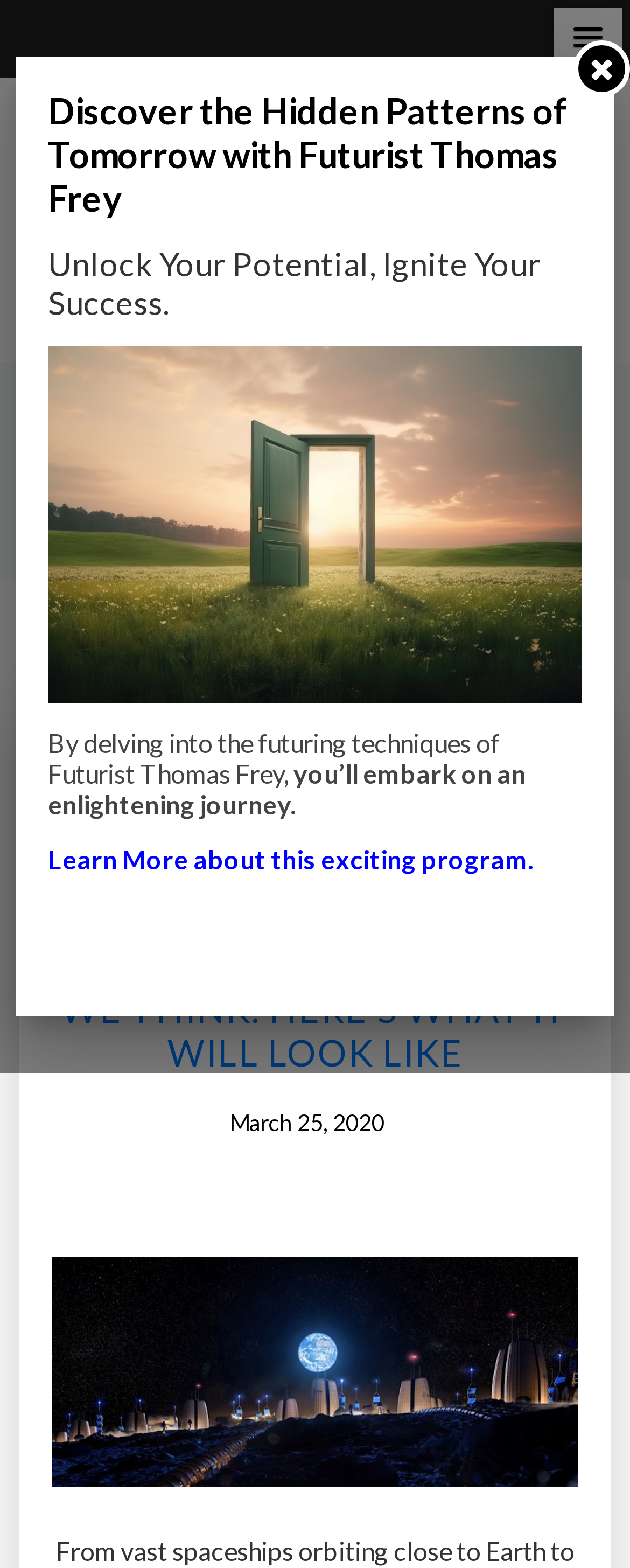What is the name of the lab?
Please give a detailed and elaborate answer to the question.

The name of the lab can be found in the link element with the text 'Impact Lab' at the top of the webpage, which is also the title of the webpage.